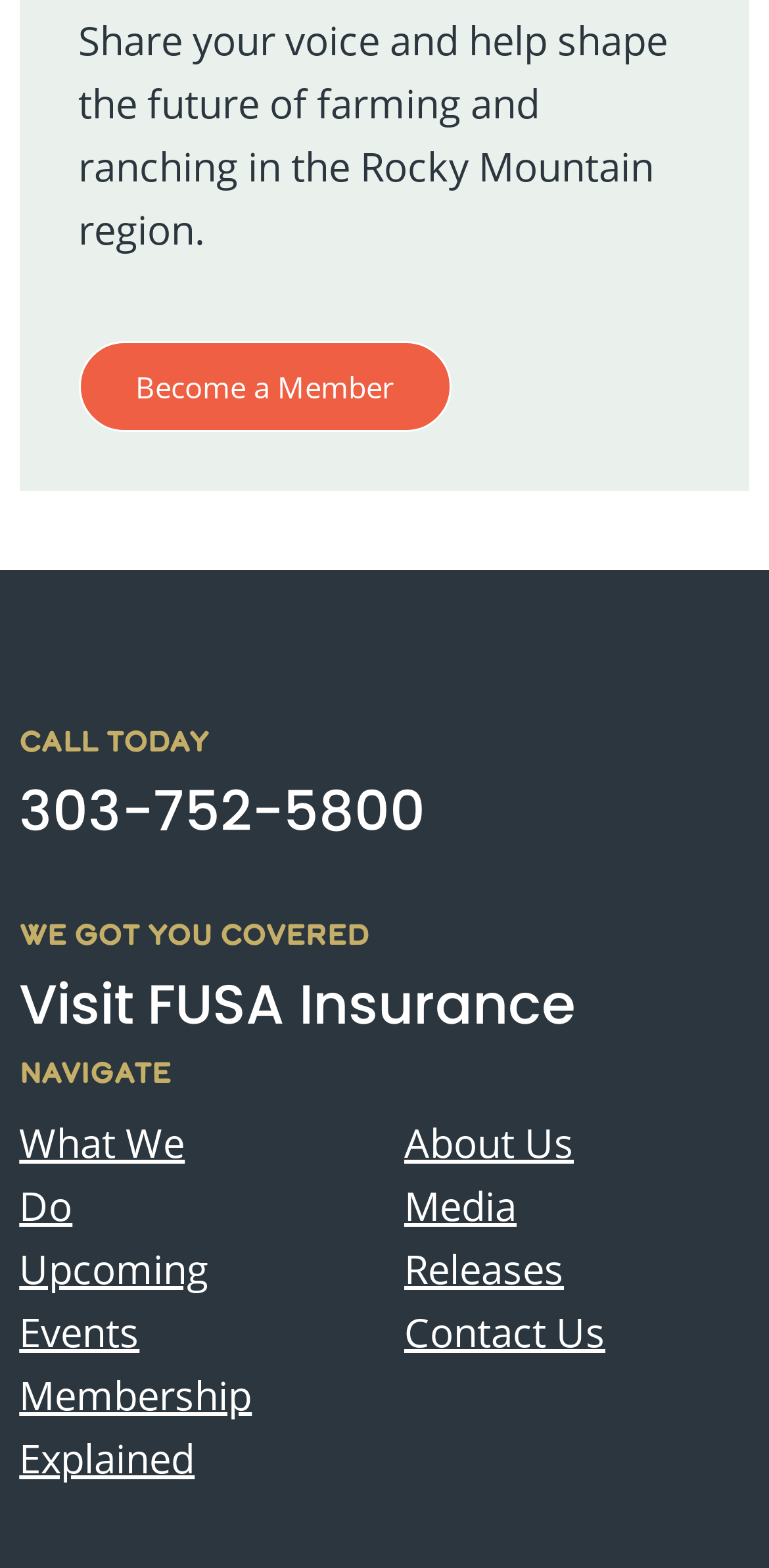Answer the question with a brief word or phrase:
What is the purpose of FUSA Insurance?

Not specified